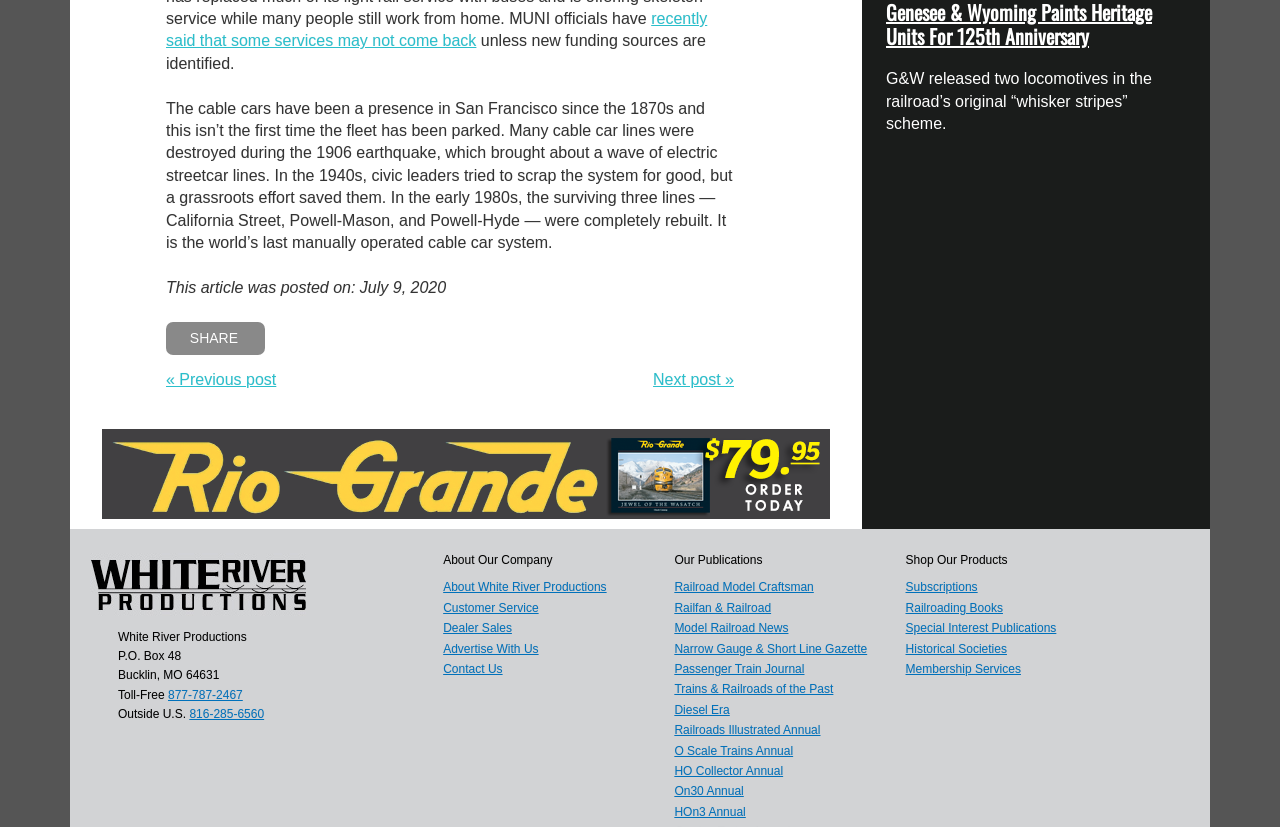What is the purpose of the 'SHARE' link?
Based on the screenshot, answer the question with a single word or phrase.

To share the article